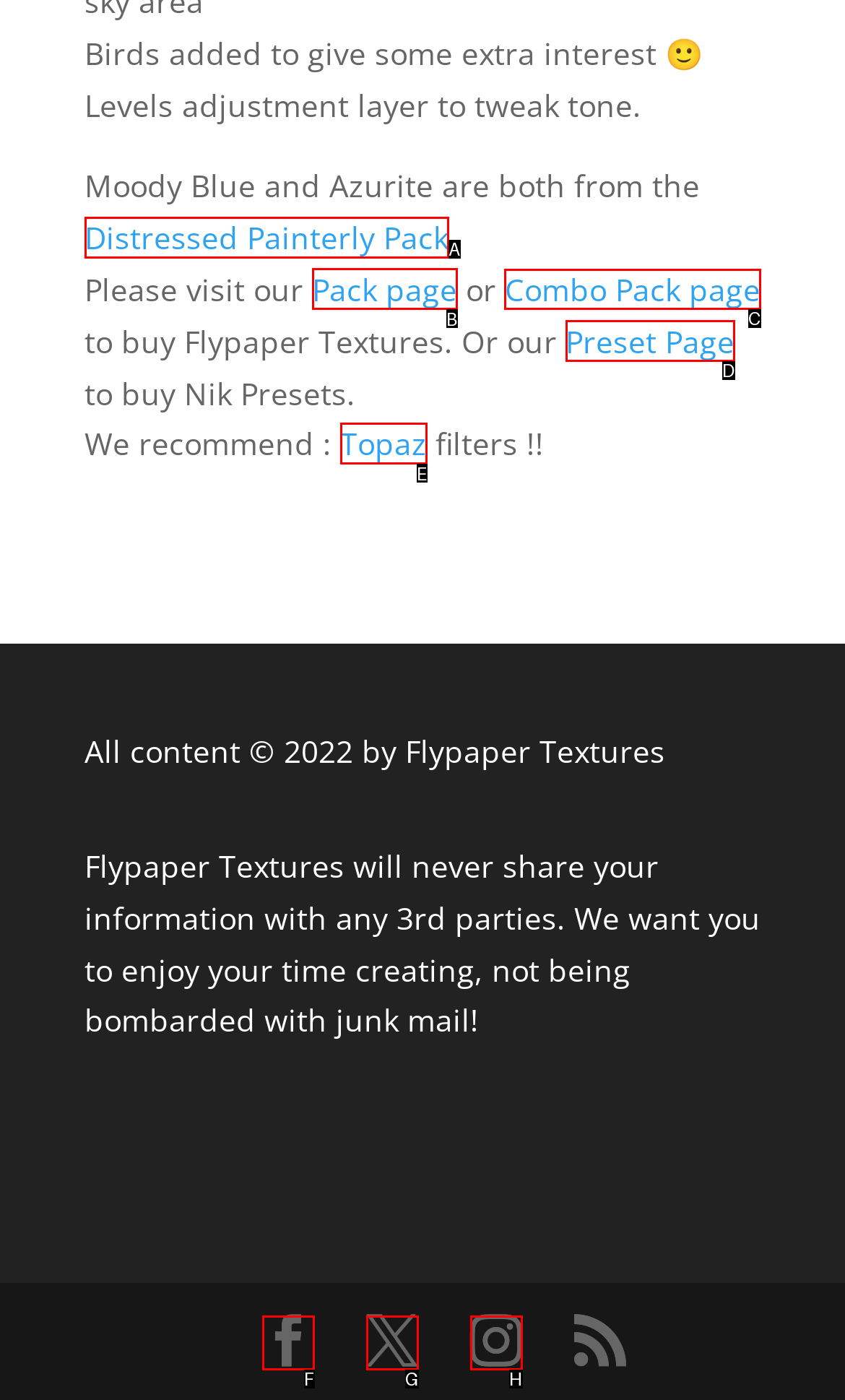Identify the correct UI element to click for this instruction: Check out the Combo Pack page
Respond with the appropriate option's letter from the provided choices directly.

C